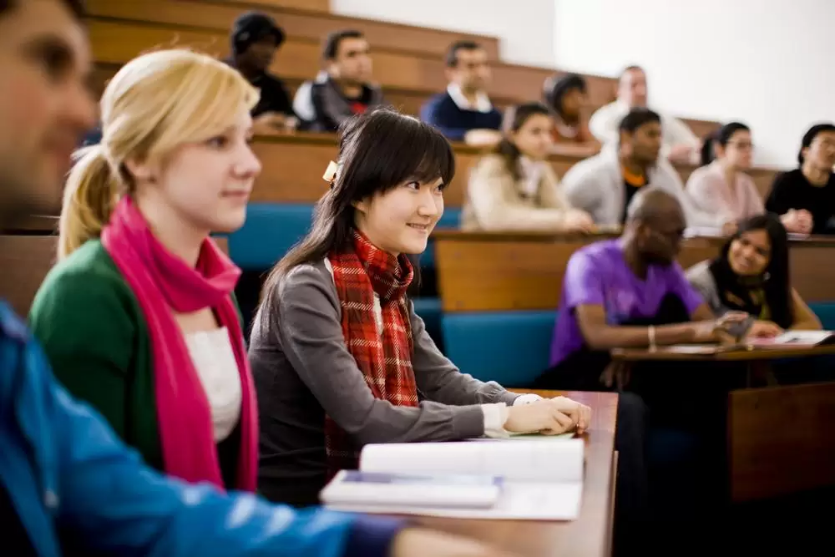Give a comprehensive caption for the image.

In a bright academic setting, a diverse group of students attentively engages in a lecture. Prominent in the foreground are two young women, one with long, blonde hair wearing a pink scarf, and the other with dark hair and a playful hair accessory, dressed in a cozy gray sweater and plaid scarf. They reflect a sense of curiosity and focus as they sit at a long wooden table, equipped with notebooks. Behind them, several classmates are seen, creating a vibrant atmosphere of learning and interaction. The lecture hall features tiered seating, allowing students at different levels to participate in this immersive educational experience.